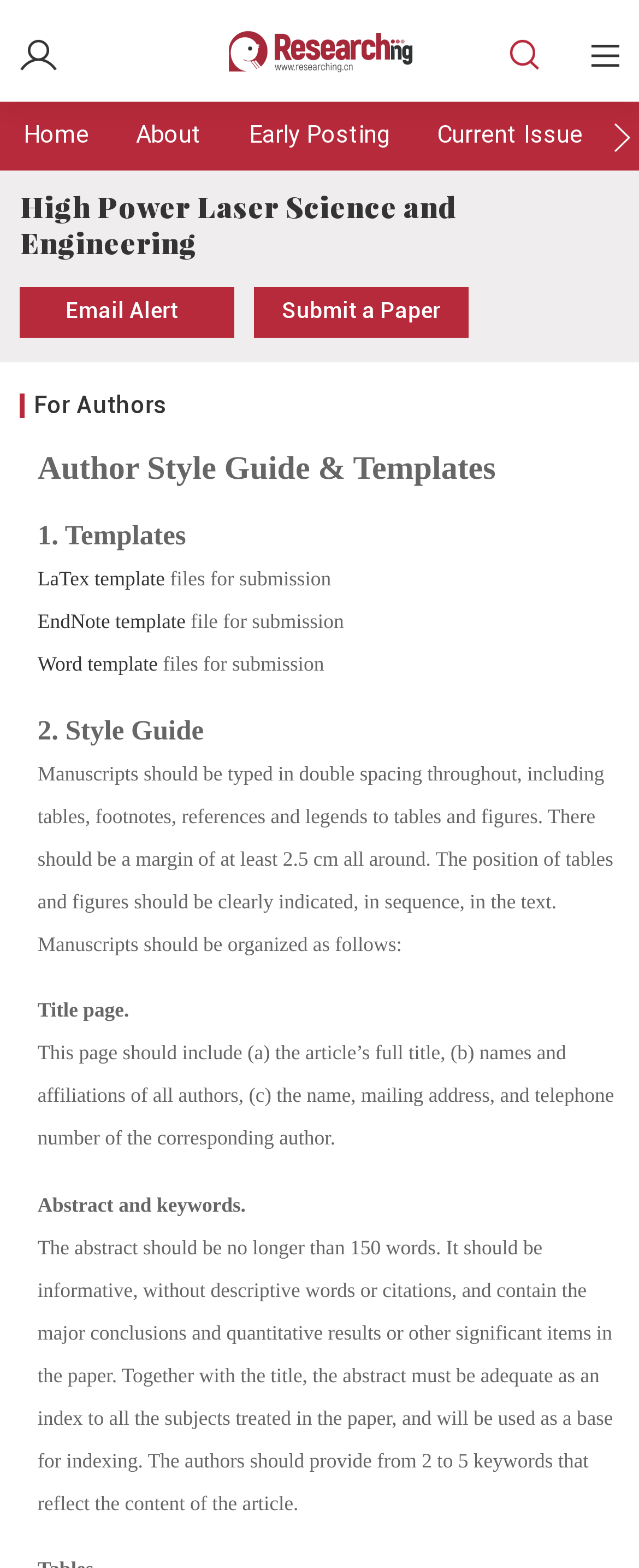Use a single word or phrase to answer the question:
What is the maximum length of the abstract?

150 words